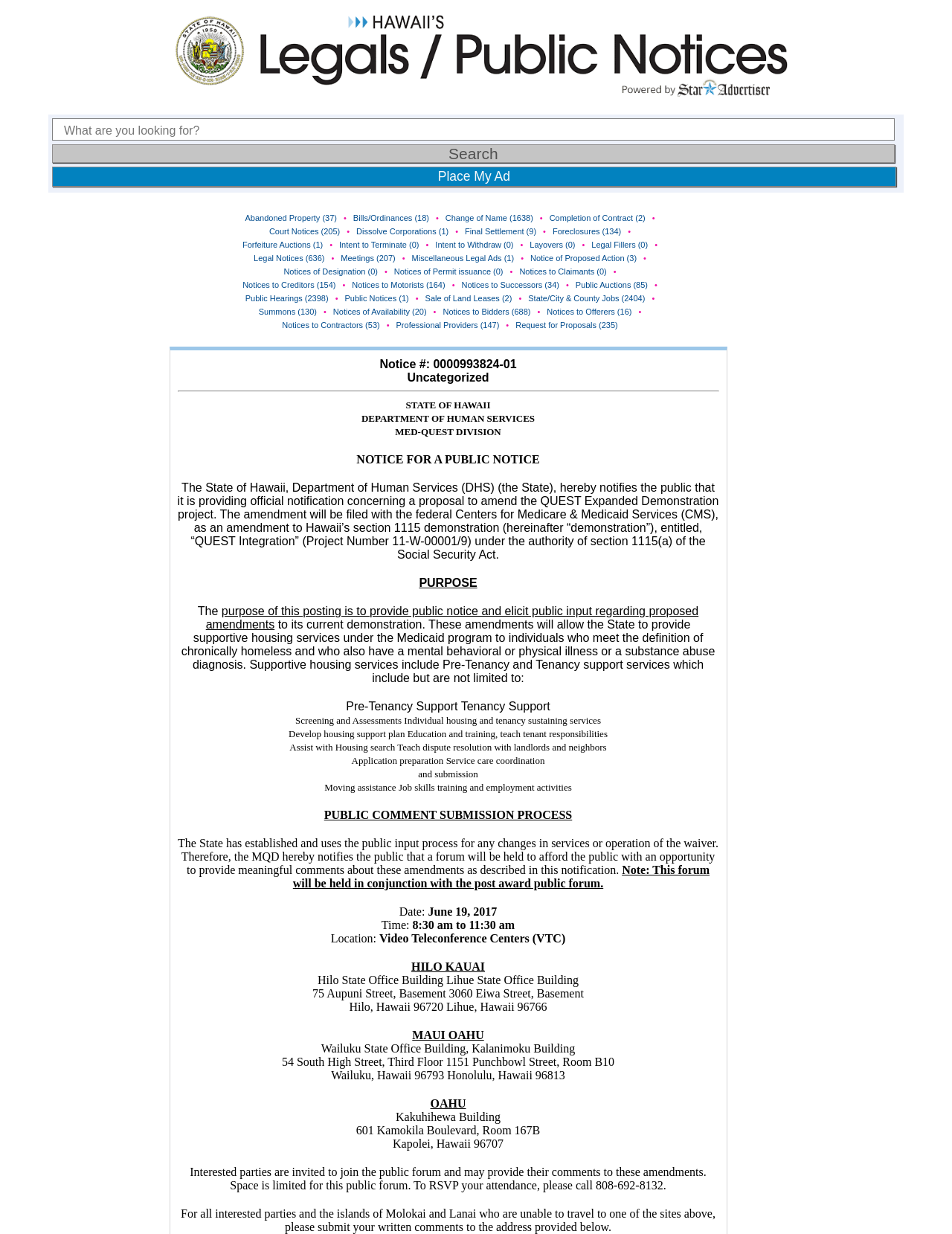Find the bounding box coordinates for the area that must be clicked to perform this action: "View 'Abandoned Property' notices".

[0.257, 0.173, 0.354, 0.18]